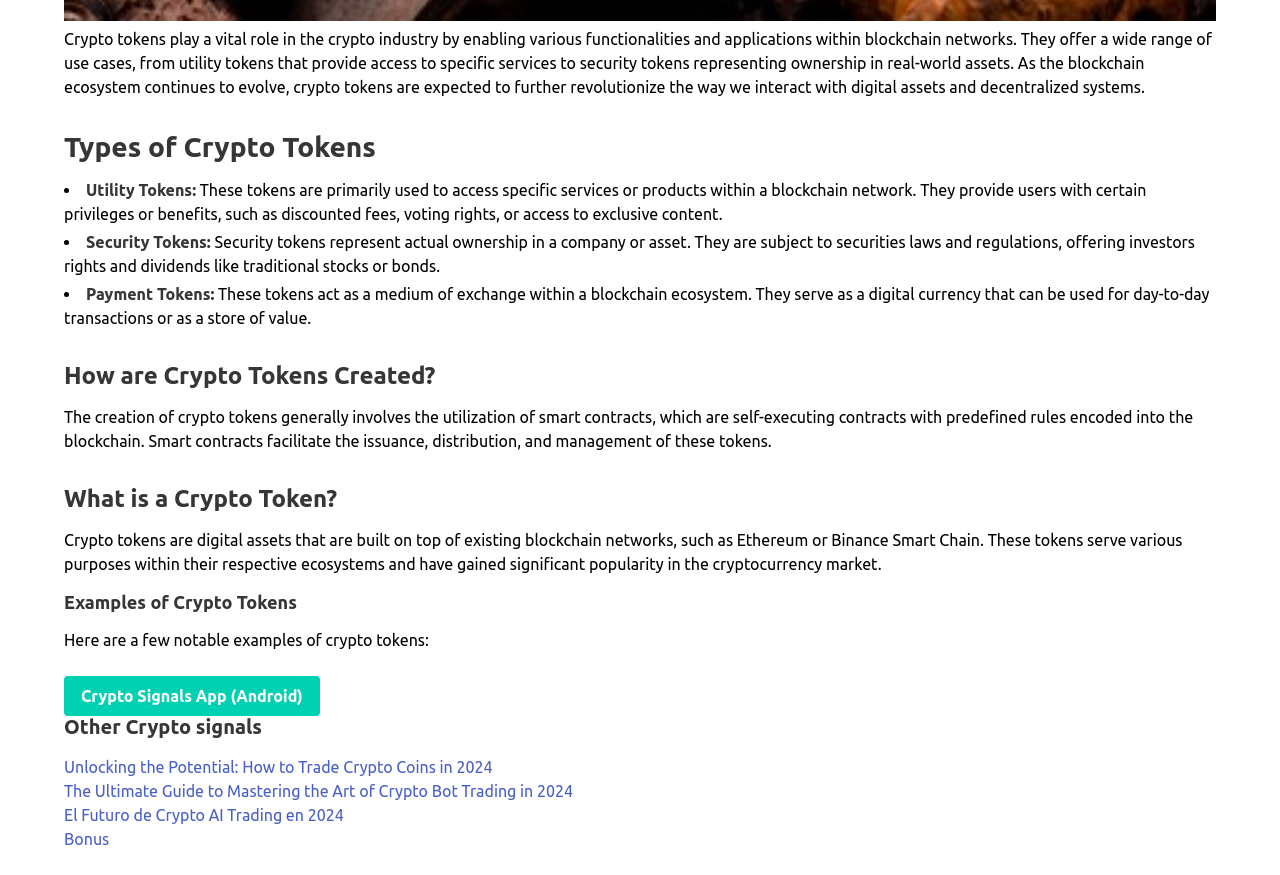What is the purpose of utility tokens?
Based on the visual information, provide a detailed and comprehensive answer.

As stated on the webpage, utility tokens are primarily used to access specific services or products within a blockchain network, providing users with certain privileges or benefits.